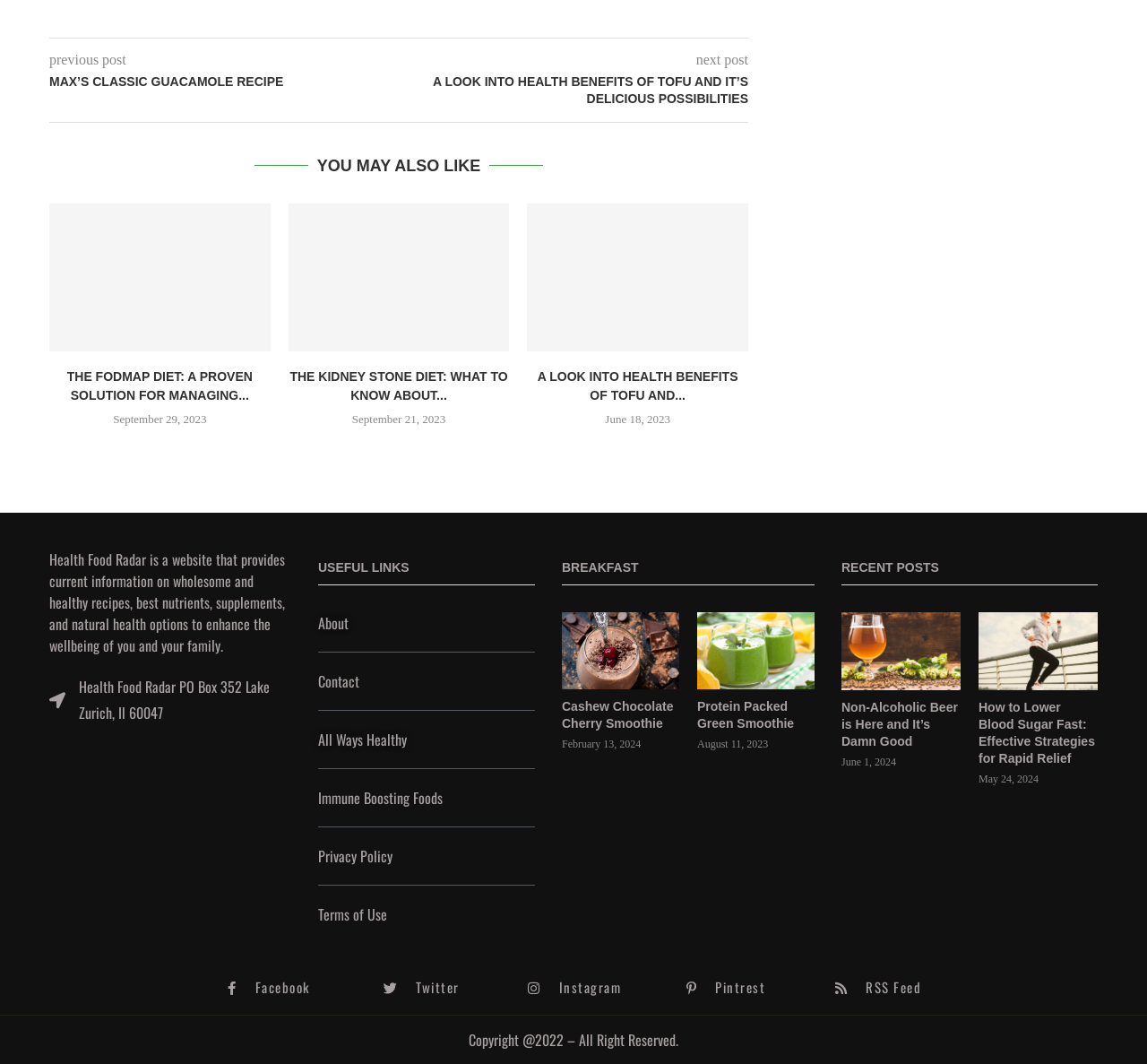Using the information from the screenshot, answer the following question thoroughly:
What is the category of the post 'Cashew Chocolate Cherry Smoothie'?

I determined the category of the post by looking at the heading 'BREAKFAST' which is located above the post 'Cashew Chocolate Cherry Smoothie', and it seems to be categorized under breakfast recipes.